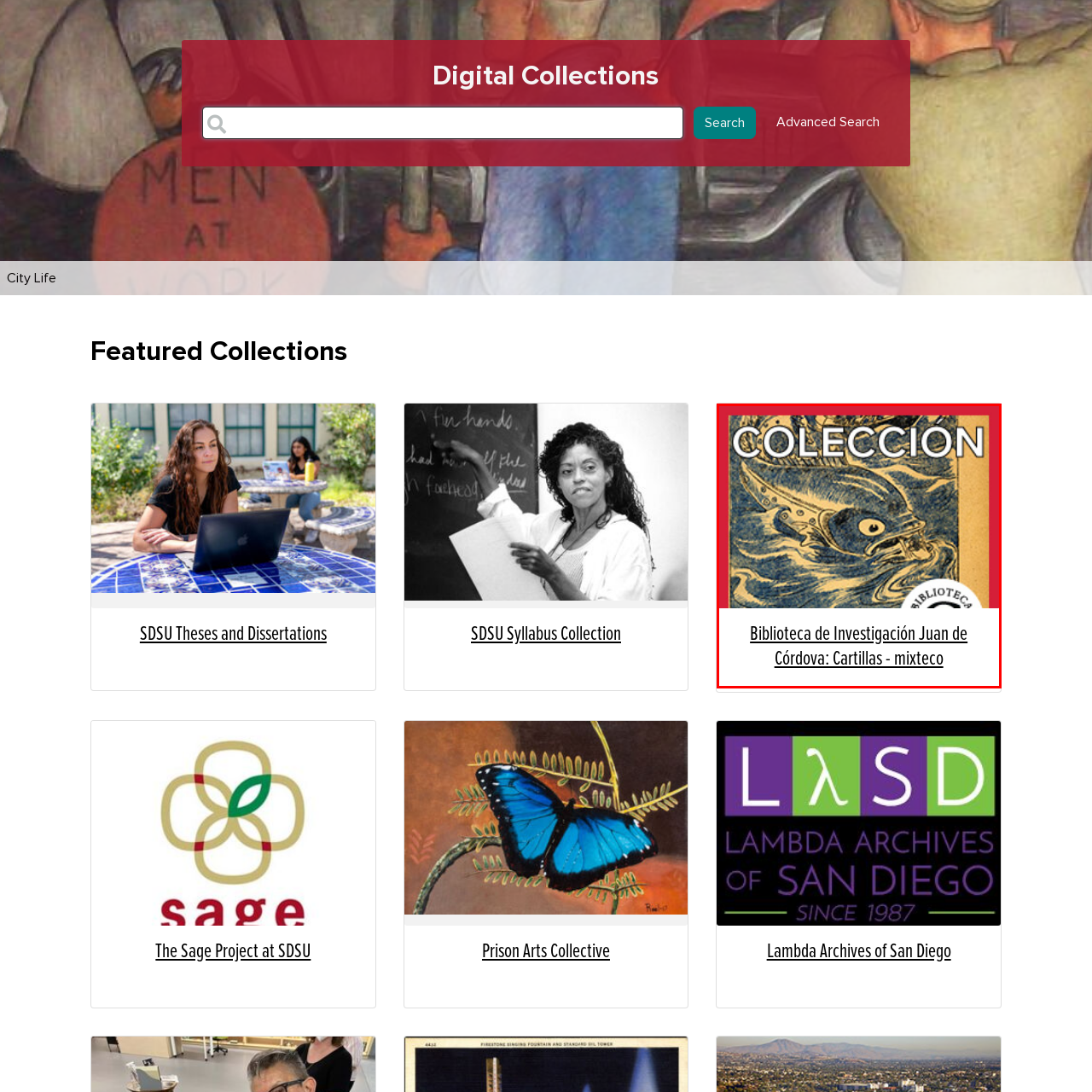Observe the image within the red outline and respond to the ensuing question with a detailed explanation based on the visual aspects of the image: 
What is the likely purpose of the collection?

The overall presentation is inviting, aiming to engage viewers and foster interest in the collection's contents, suggesting that the collection is likely curated for educational or research purposes, highlighting the importance of preserving and sharing vital linguistic and cultural resources from the mixteco community.